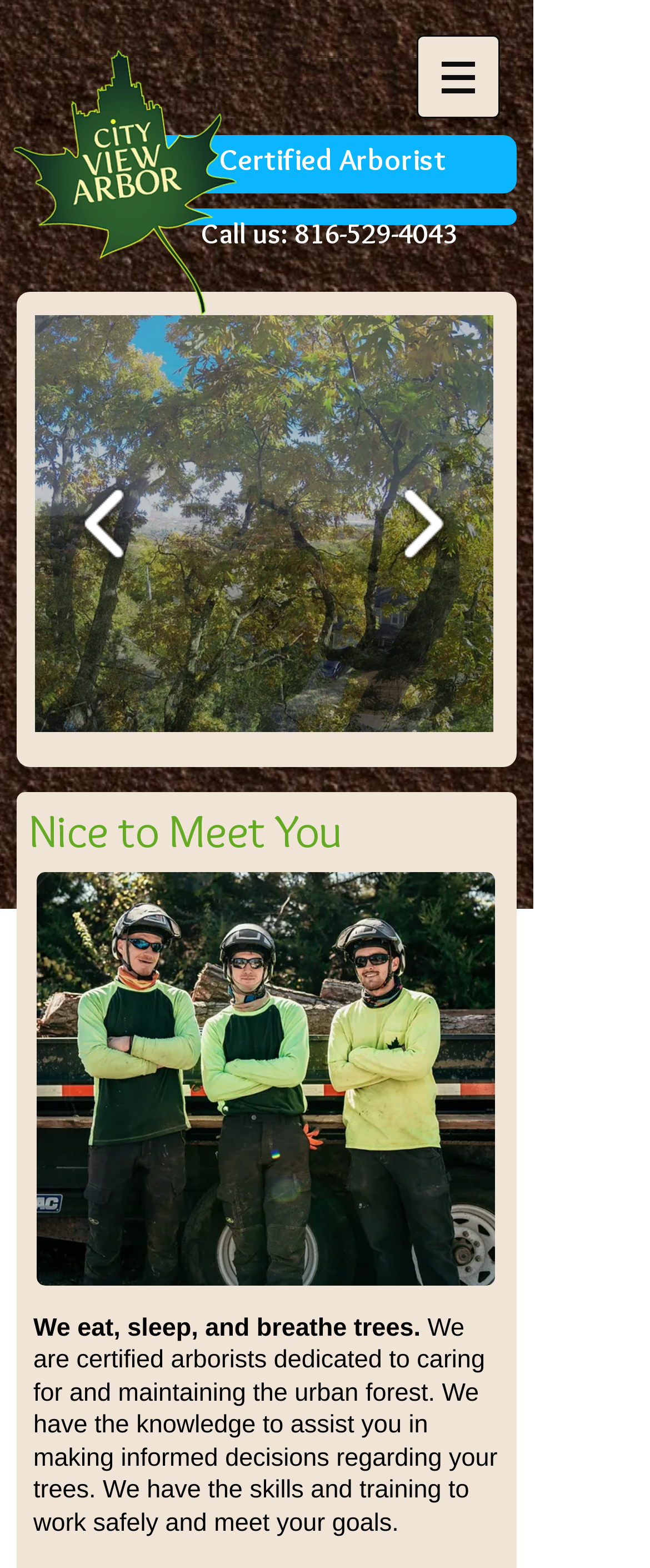Please study the image and answer the question comprehensively:
What is the company's goal?

I found the company's goal by reading the StaticText 'We are certified arborists dedicated to caring for and maintaining the urban forest.' which suggests that the company's goal is to care for and maintain the urban forest.